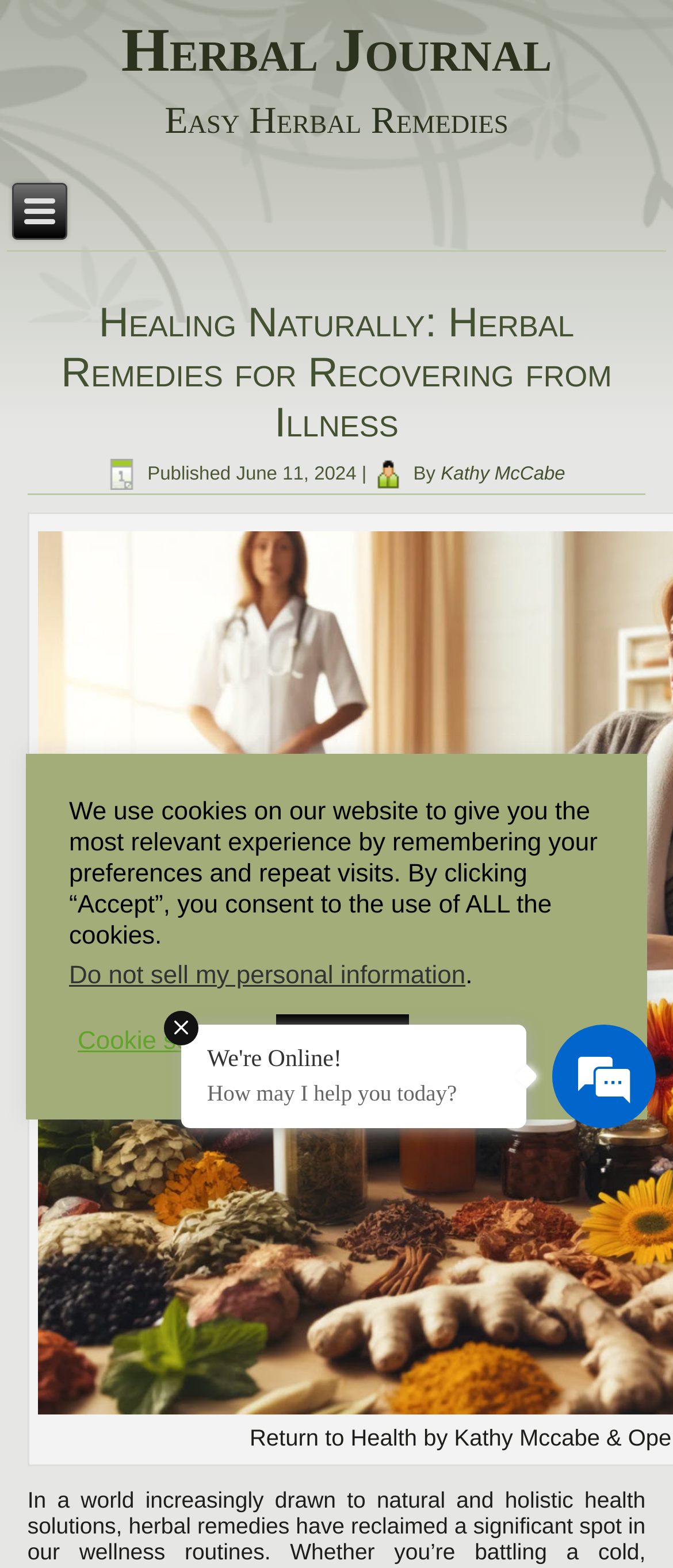Using the details from the image, please elaborate on the following question: What is the theme of the website?

I inferred the theme of the website by looking at the heading elements and the title of the article. The title 'Herbal Journal' and the article title 'Healing Naturally: Herbal Remedies for Recovering from Illness' suggest that the website is focused on herbal remedies.